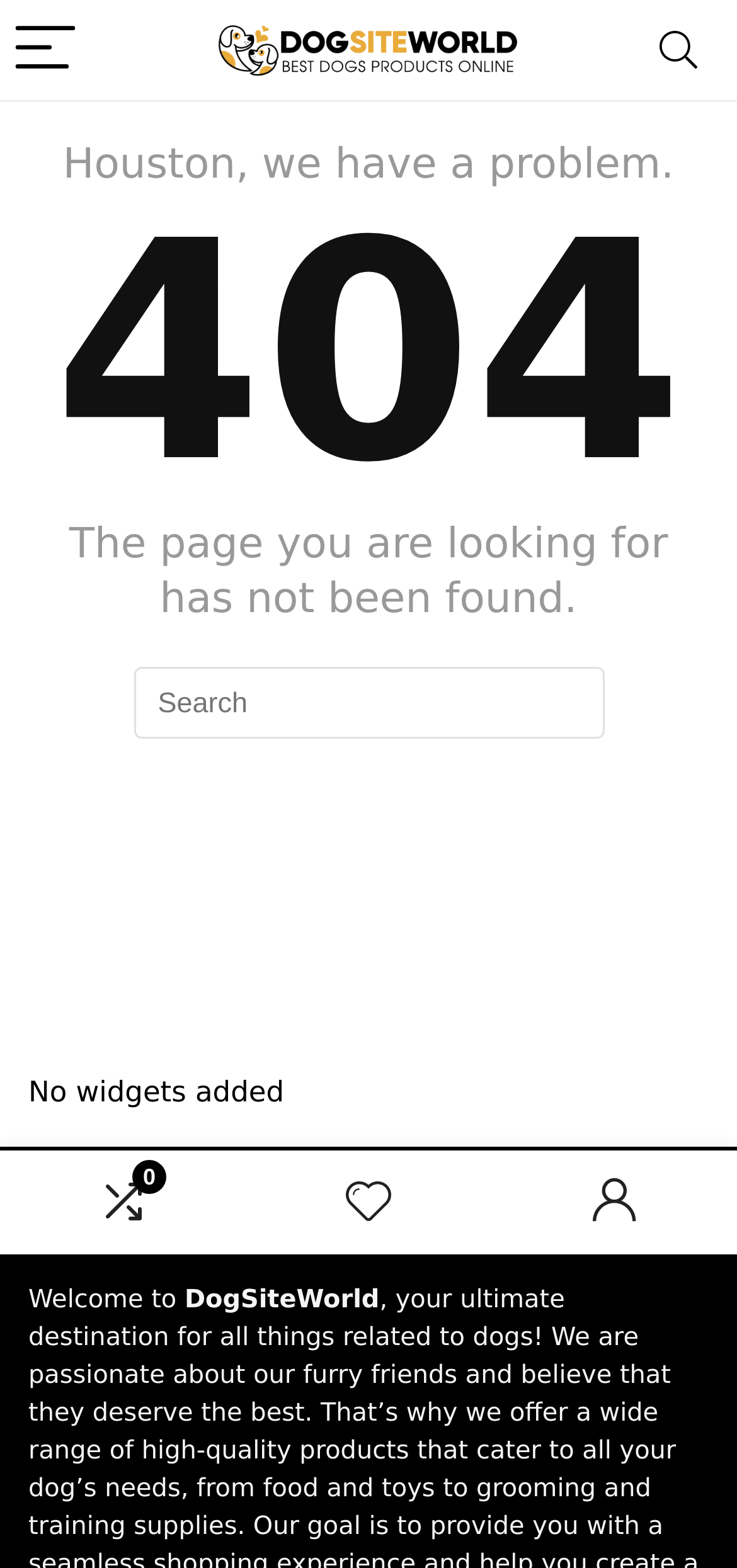From the screenshot, find the bounding box of the UI element matching this description: "name="s" placeholder="Search"". Supply the bounding box coordinates in the form [left, top, right, bottom], each a float between 0 and 1.

[0.181, 0.425, 0.819, 0.471]